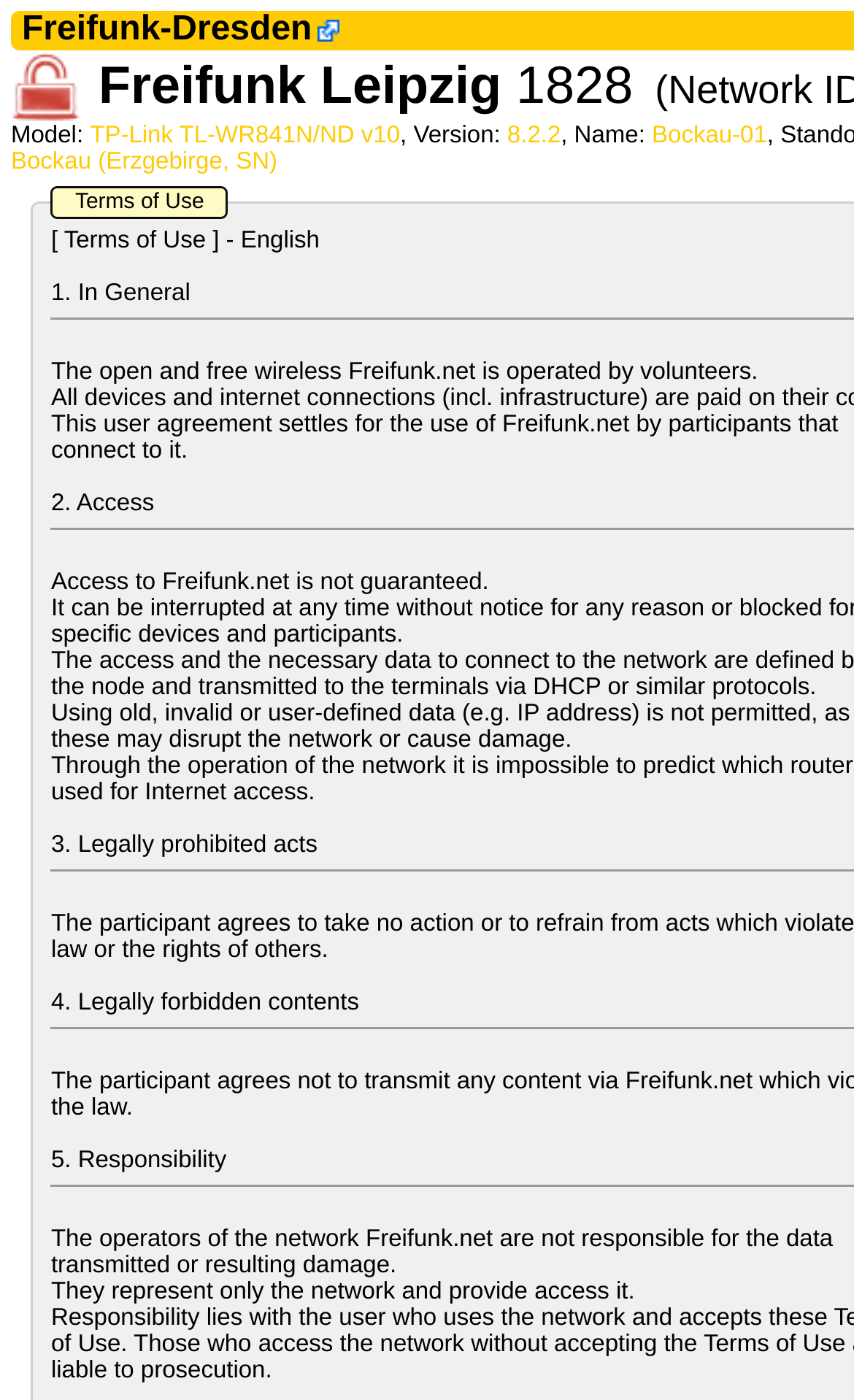Utilize the details in the image to give a detailed response to the question: What is the role of the operators of the network?

The operators of the network Freifunk.net are not responsible for the data transmitted or resulting damage, they represent only the network and provide access to it.